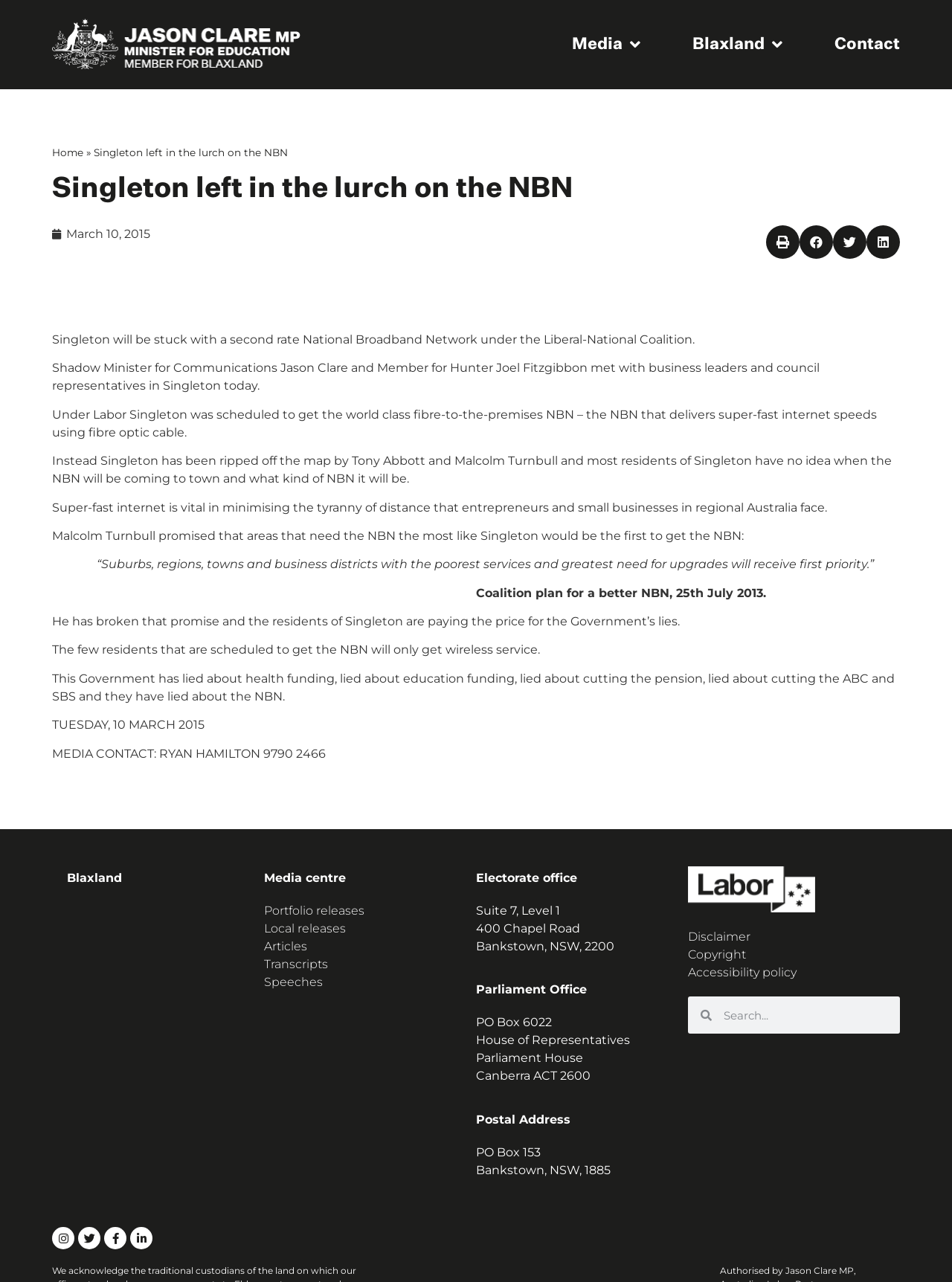Construct a comprehensive caption that outlines the webpage's structure and content.

This webpage appears to be a news article or press release from Jason Clare MP, the Shadow Minister for Communications. At the top left of the page, there is a logo of Jason Clare (JC Logo) and a navigation menu with links to "Media", "Blaxland", and "Contact". Below the navigation menu, there is a heading that reads "Singleton left in the lurch on the NBN" and a subheading that provides the date of the article, "March 10, 2015".

The main content of the article is divided into several paragraphs, which discuss the National Broadband Network (NBN) and its impact on Singleton. The text explains that Singleton will be stuck with a second-rate NBN under the Liberal-National Coalition and that the area was previously scheduled to receive a world-class fibre-to-the-premises NBN. The article also quotes Malcolm Turnbull's promise to prioritize areas with the poorest services and greatest need for upgrades, which has been broken.

On the right side of the page, there are several social media links, including Instagram, Twitter, Facebook, and LinkedIn. Below the social media links, there are buttons to share the article on print, Facebook, Twitter, and LinkedIn.

At the bottom of the page, there is a section with links to "Blaxland", "Media centre", "Portfolio releases", "Local releases", "Articles", "Transcripts", and "Speeches". There is also a section with contact information, including an electorate office address, a parliament office address, and a postal address. Additionally, there is a labour party logo and links to "Disclaimer", "Copyright", and "Accessibility policy". Finally, there is a search box at the bottom right of the page.